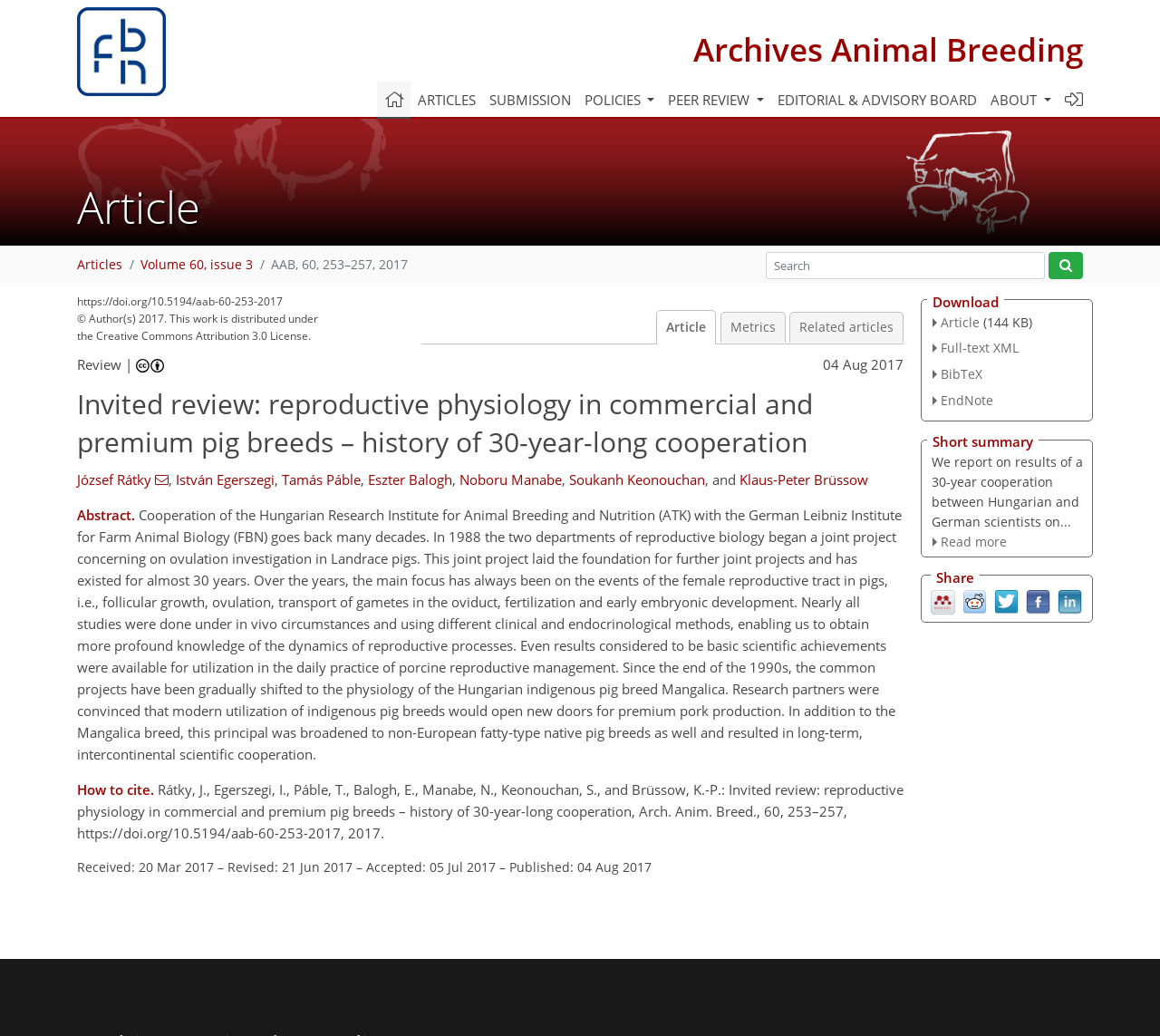Identify the bounding box coordinates of the clickable region necessary to fulfill the following instruction: "Share the article on Twitter". The bounding box coordinates should be four float numbers between 0 and 1, i.e., [left, top, right, bottom].

[0.857, 0.571, 0.878, 0.589]